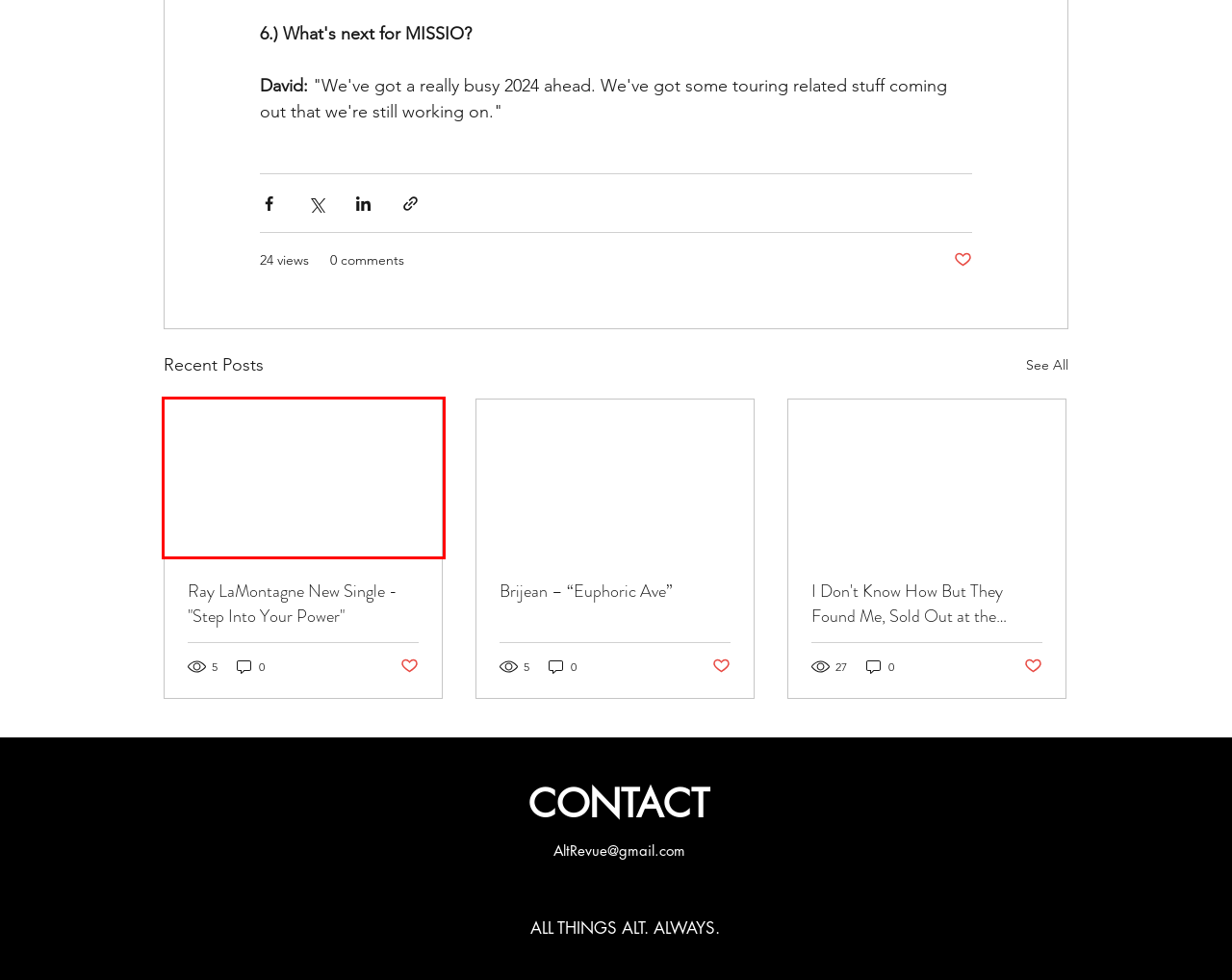Observe the webpage screenshot and focus on the red bounding box surrounding a UI element. Choose the most appropriate webpage description that corresponds to the new webpage after clicking the element in the bounding box. Here are the candidates:
A. Brijean – “Euphoric Ave”
B. Podcast | Alt Revue
C. Ray LaMontagne New Single - "Step Into Your Power"
D. Features
E. I Don't Know How But They Found Me, Sold Out at the Newport!
F. What We Do | Alt Revue
G. Home | Alt Revue
H. Contributor Corner

C